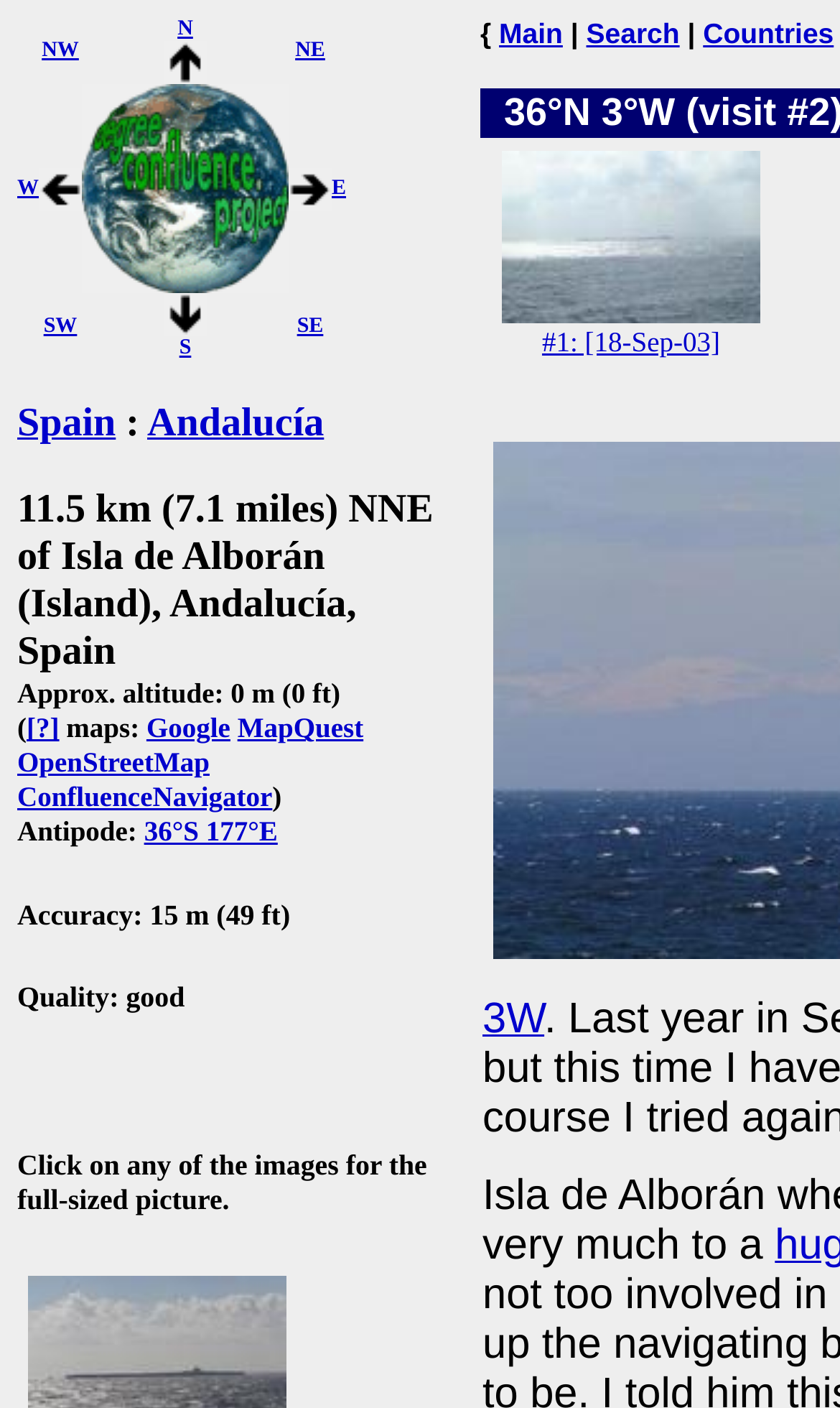Identify the bounding box for the given UI element using the description provided. Coordinates should be in the format (top-left x, top-left y, bottom-right x, bottom-right y) and must be between 0 and 1. Here is the description: SE

[0.354, 0.223, 0.385, 0.24]